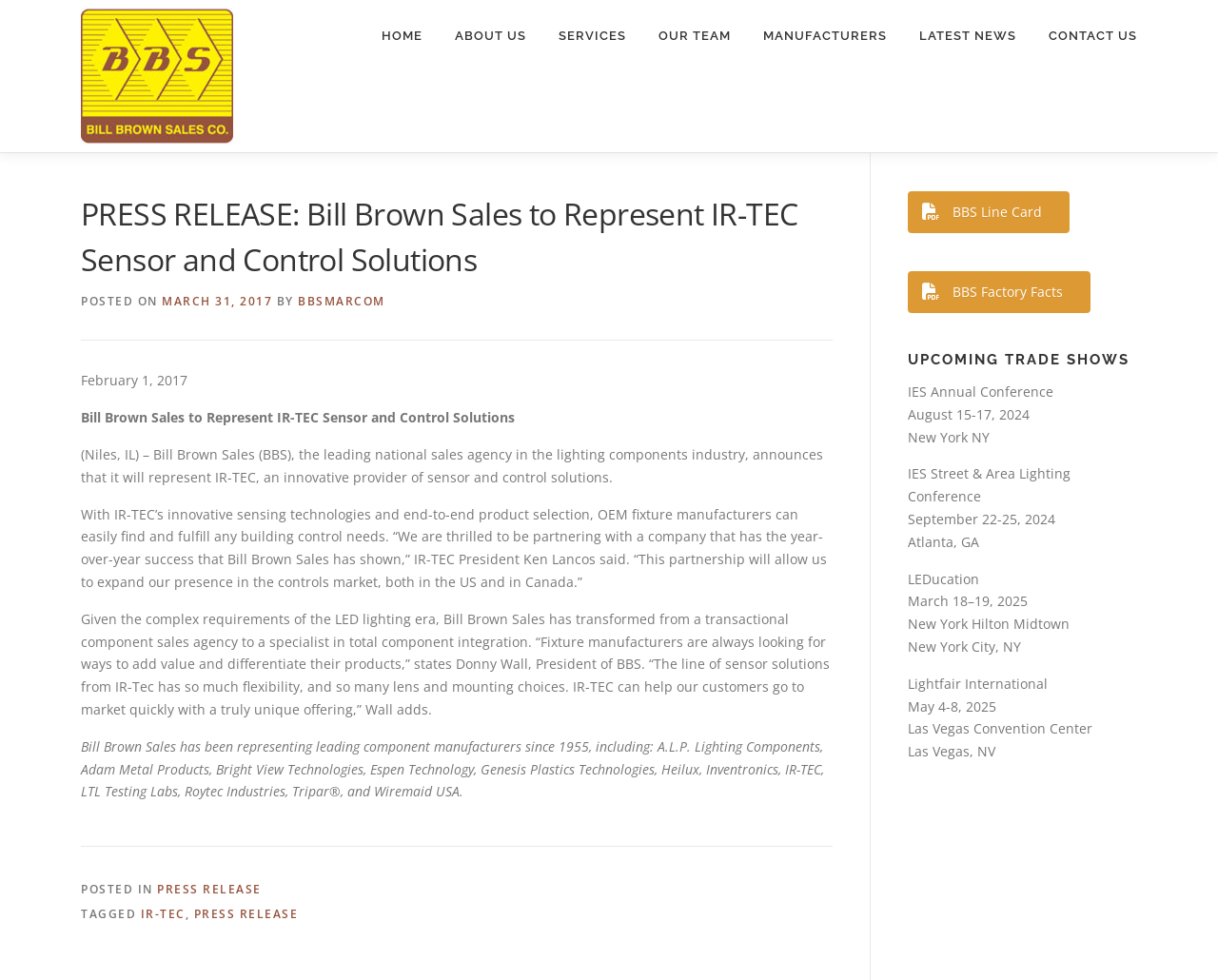Identify the bounding box coordinates necessary to click and complete the given instruction: "Check upcoming trade shows".

[0.745, 0.358, 0.933, 0.376]